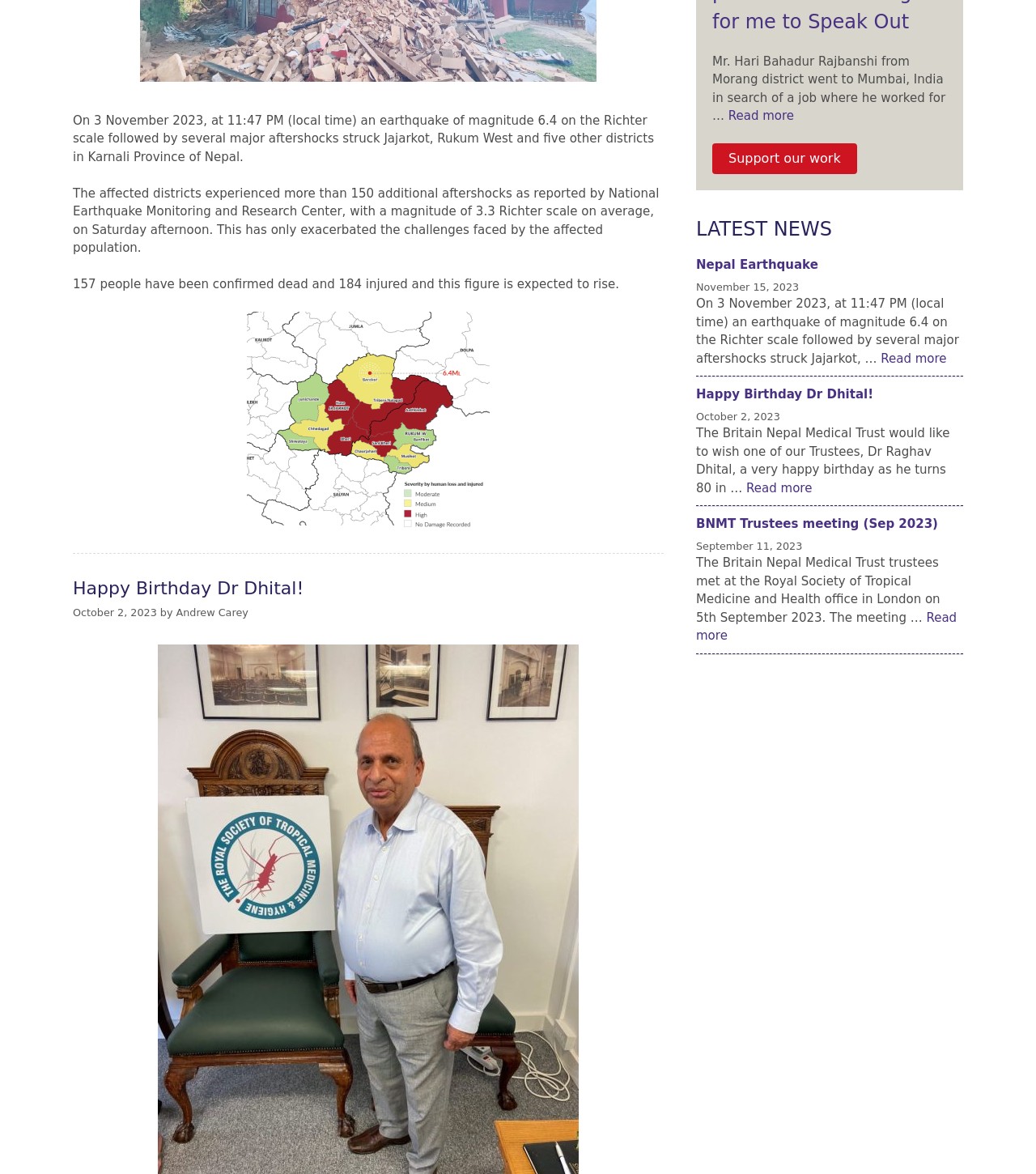Determine the bounding box coordinates (top-left x, top-left y, bottom-right x, bottom-right y) of the UI element described in the following text: Support our work

[0.688, 0.122, 0.827, 0.149]